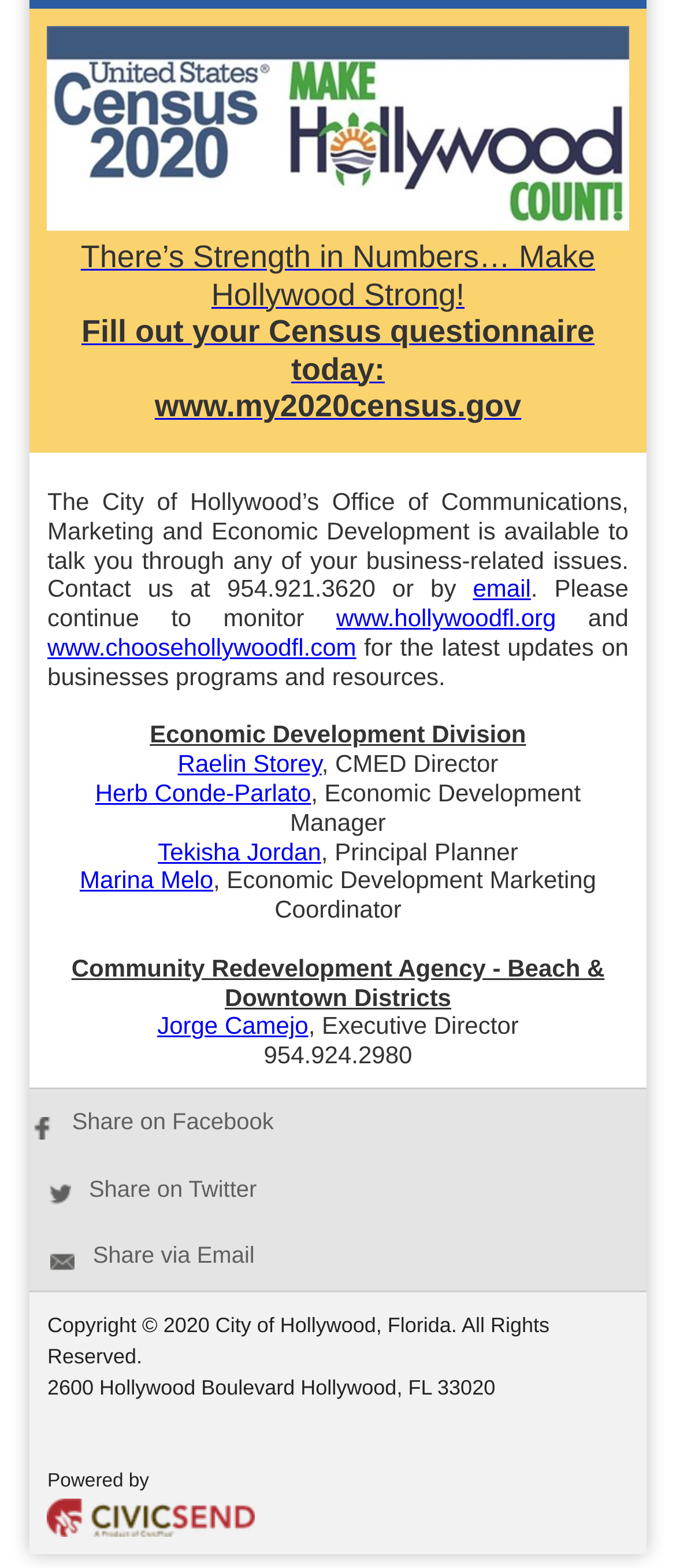Identify the bounding box coordinates of the area you need to click to perform the following instruction: "Contact us by email".

[0.7, 0.367, 0.785, 0.384]